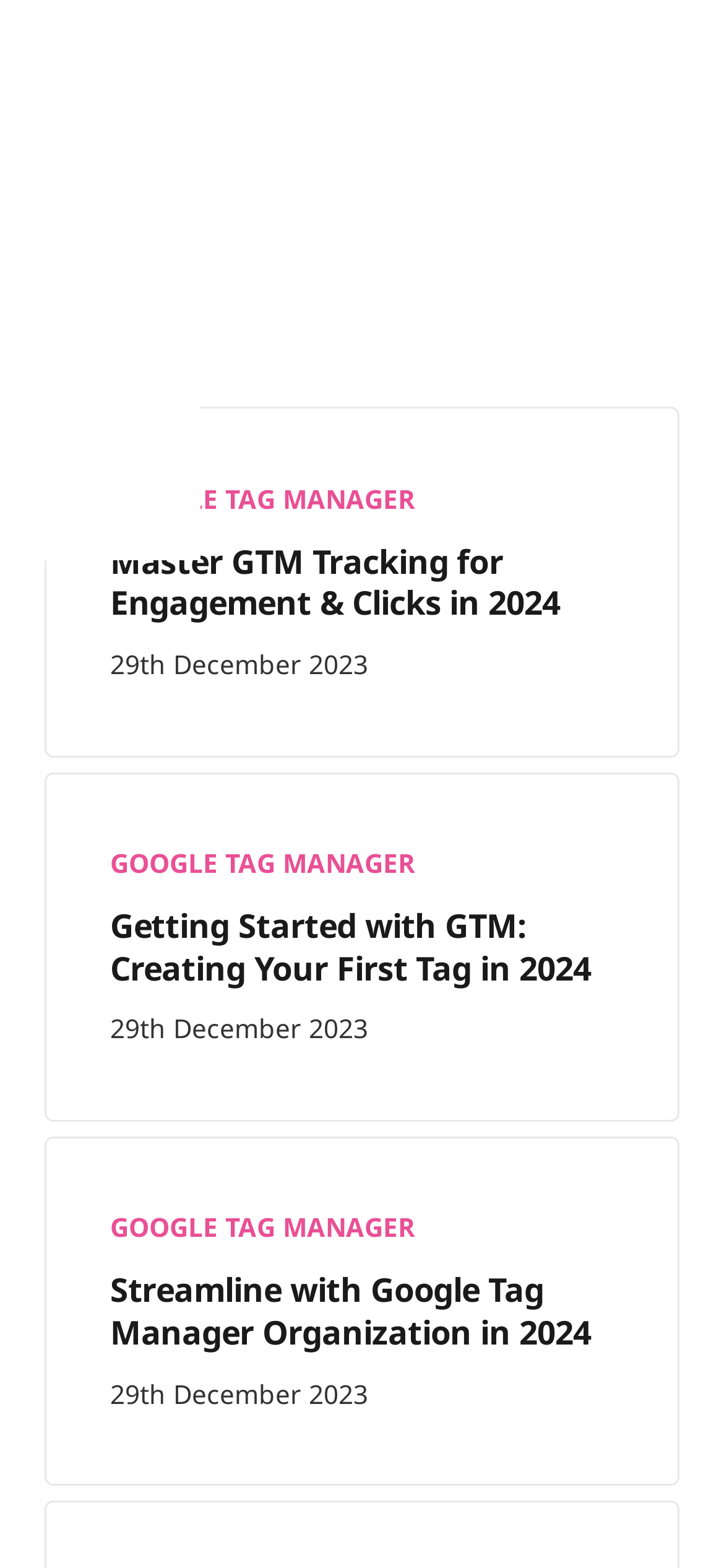Using the image as a reference, answer the following question in as much detail as possible:
How many social media sharing links are available?

I counted the number of link elements with social media-related text, such as 'Share this', 'Tweet this', and found four of them.